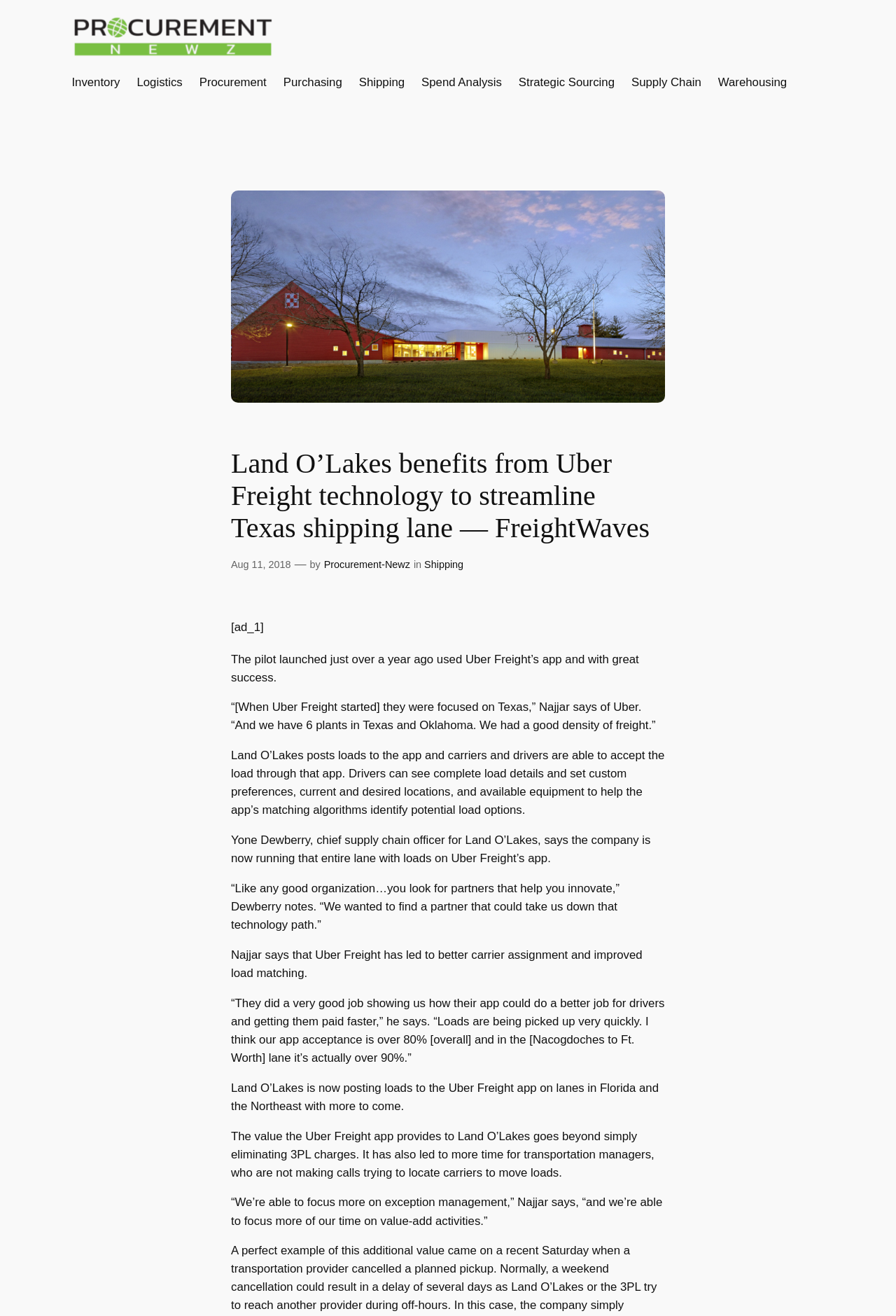Please respond to the question with a concise word or phrase:
What is the role of Yone Dewberry?

Chief Supply Chain Officer